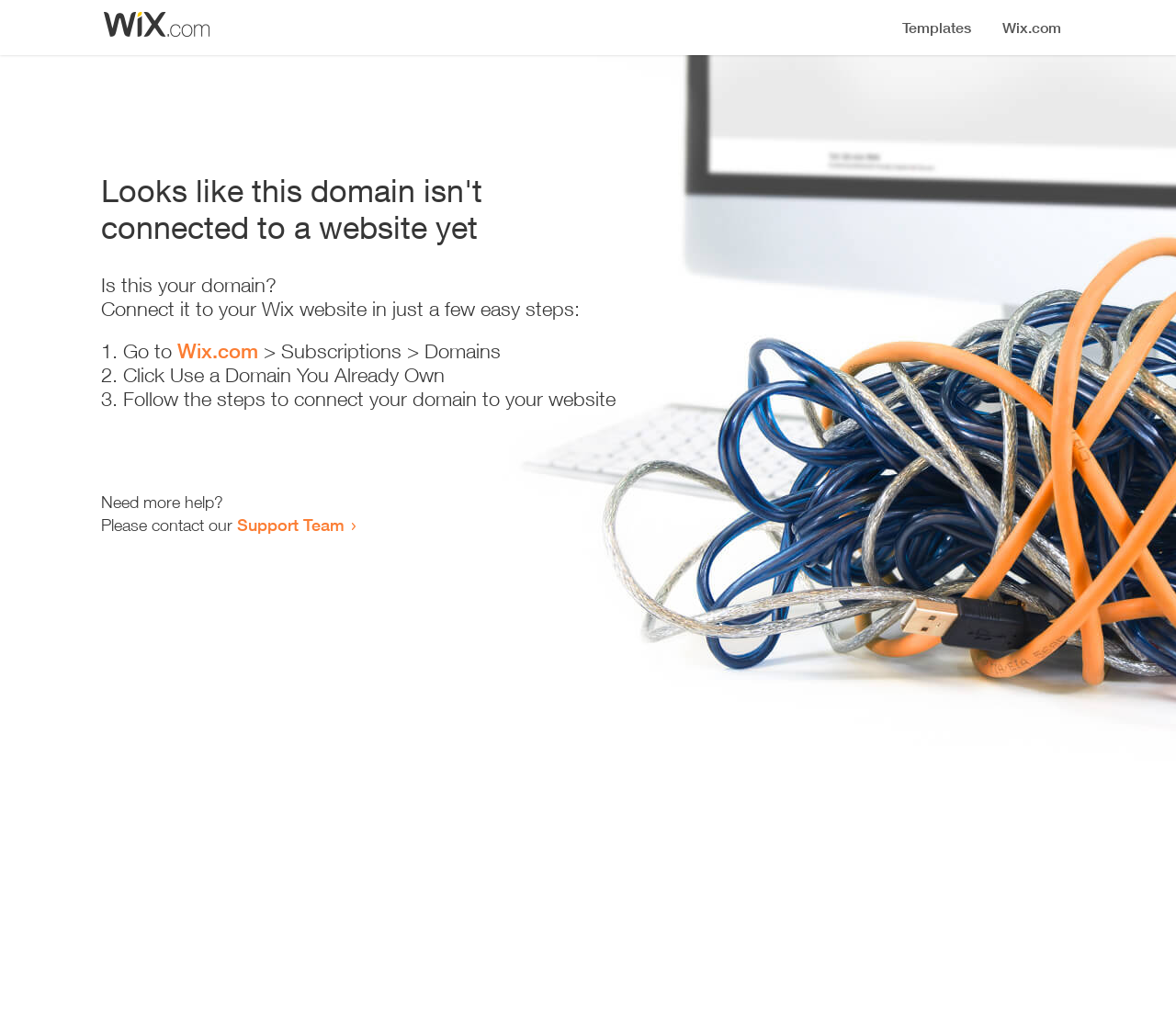Analyze and describe the webpage in a detailed narrative.

The webpage appears to be an error page, indicating that a domain is not connected to a website yet. At the top, there is a small image, likely a logo or icon. Below the image, a prominent heading reads "Looks like this domain isn't connected to a website yet". 

Underneath the heading, there is a series of instructions to connect the domain to a Wix website. The instructions are divided into three steps, each marked with a numbered list marker (1., 2., and 3.). The first step involves going to Wix.com, specifically the Subscriptions > Domains section. The second step is to click "Use a Domain You Already Own", and the third step is to follow the instructions to connect the domain to the website.

Below the instructions, there is a message asking if the user needs more help, followed by an invitation to contact the Support Team via a link. The overall layout is simple and easy to follow, with clear headings and concise text guiding the user through the process of connecting their domain to a website.